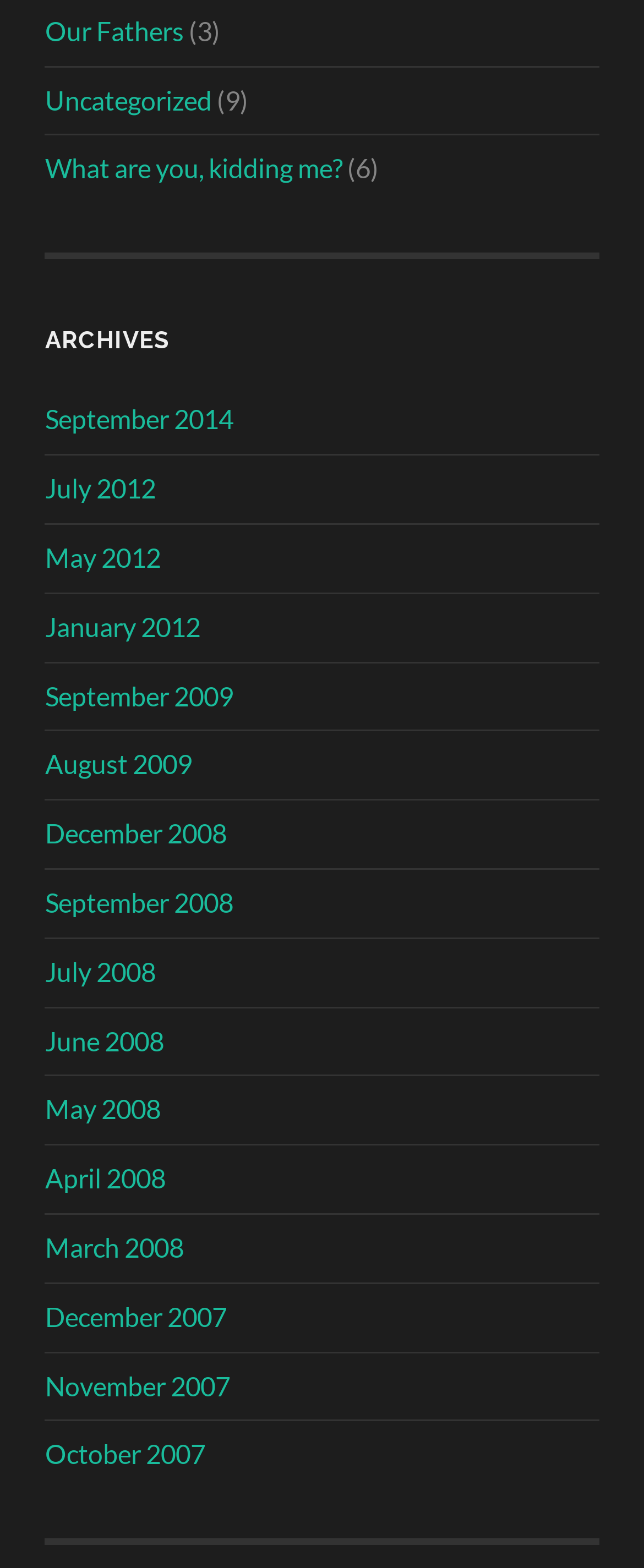Could you determine the bounding box coordinates of the clickable element to complete the instruction: "view archives"? Provide the coordinates as four float numbers between 0 and 1, i.e., [left, top, right, bottom].

[0.07, 0.208, 0.93, 0.226]